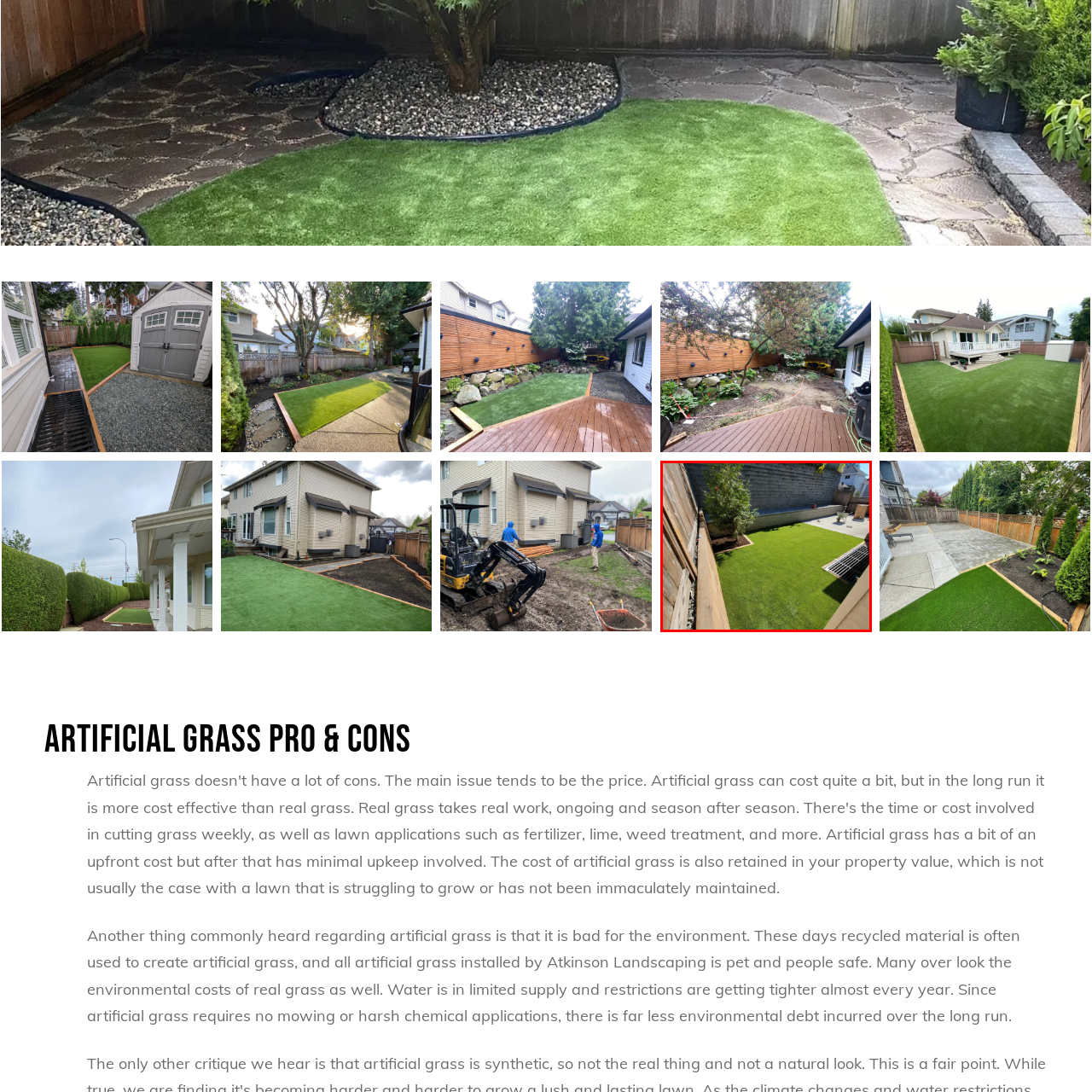What is the purpose of the grid-like drainage?
Examine the area marked by the red bounding box and respond with a one-word or short phrase answer.

Functionality